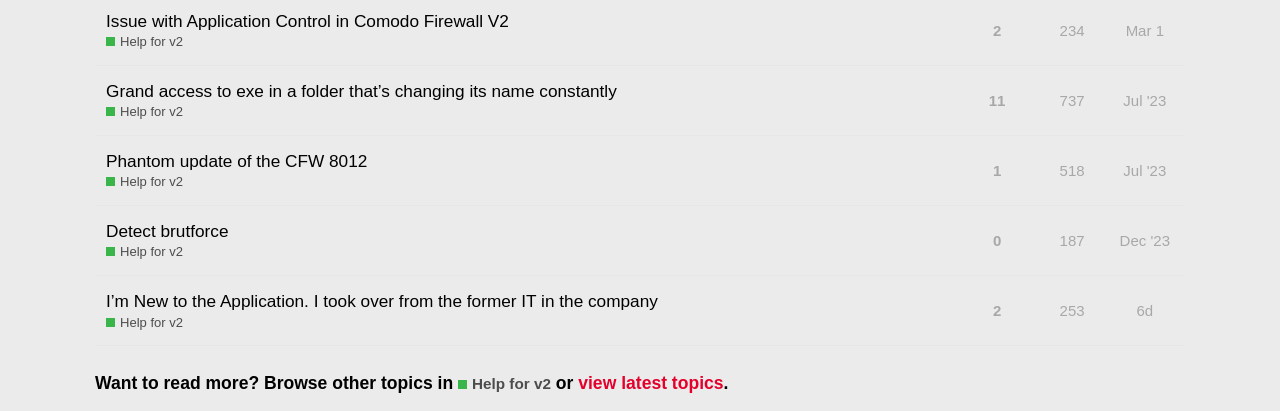Please indicate the bounding box coordinates for the clickable area to complete the following task: "Click on the 'Help for v2' link". The coordinates should be specified as four float numbers between 0 and 1, i.e., [left, top, right, bottom].

[0.083, 0.081, 0.143, 0.126]